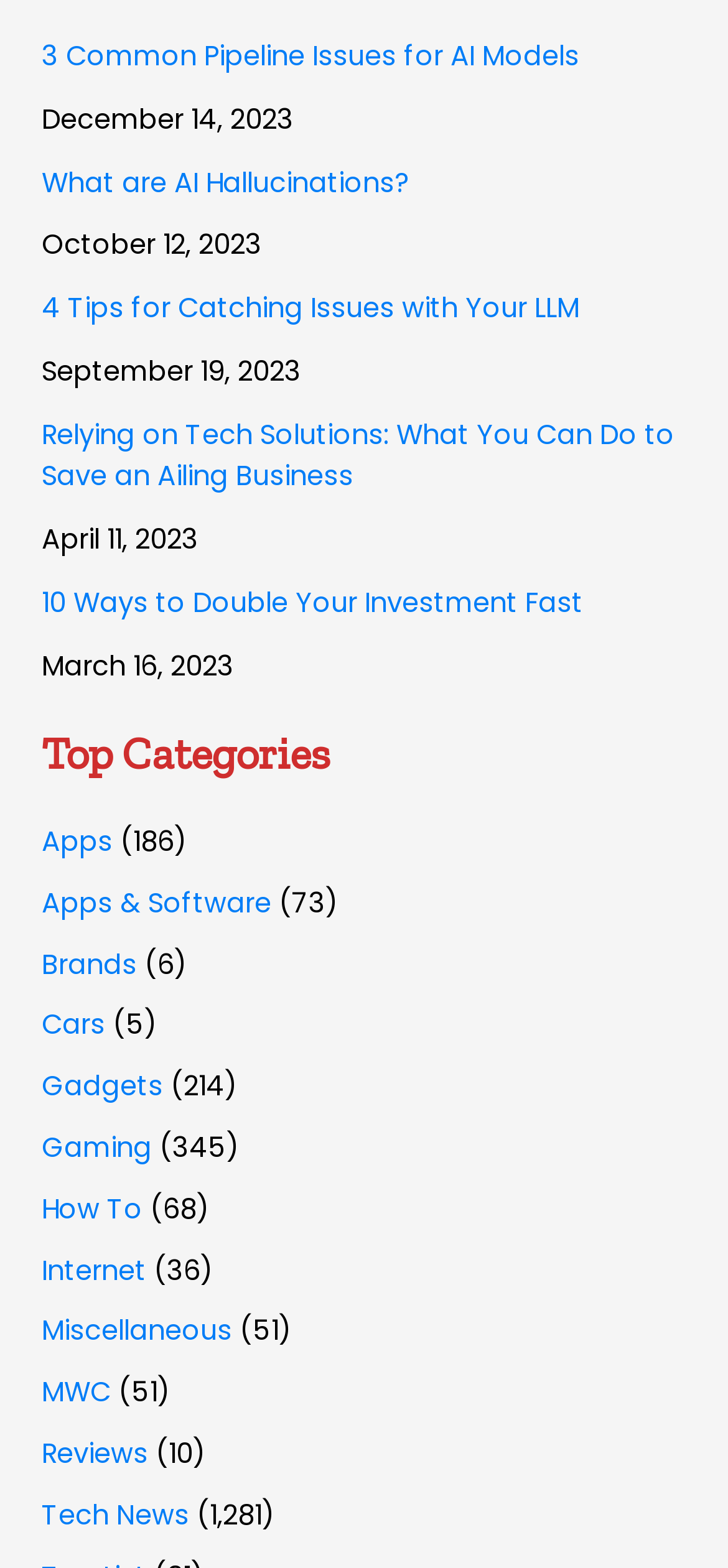What is the title of the first article?
Using the information from the image, answer the question thoroughly.

The first article is identified by its link text '3 Common Pipeline Issues for AI Models' which is located at the top of the webpage.